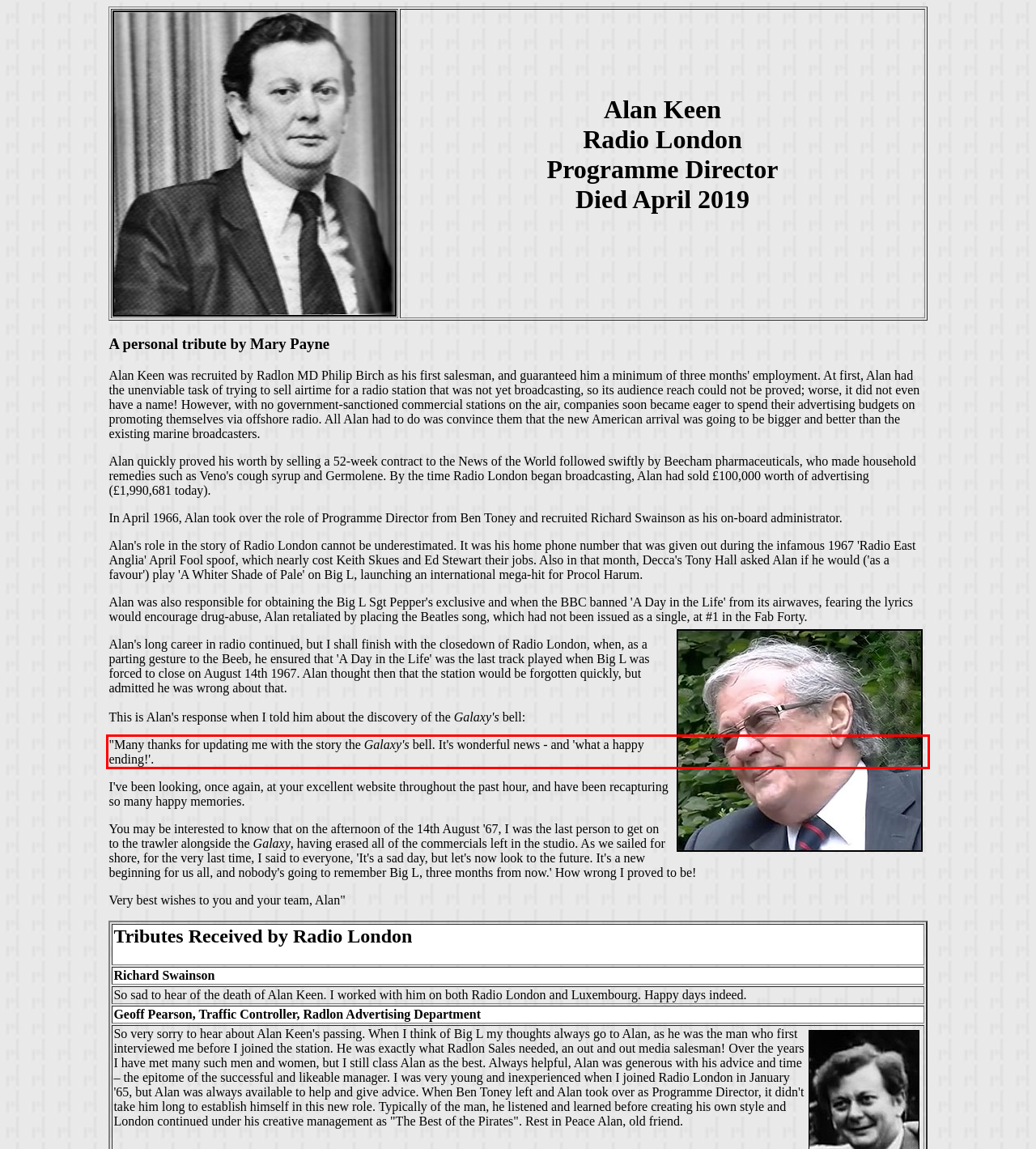Given a screenshot of a webpage with a red bounding box, extract the text content from the UI element inside the red bounding box.

"Many thanks for updating me with the story the Galaxy's bell. It's wonderful news - and 'what a happy ending!'.